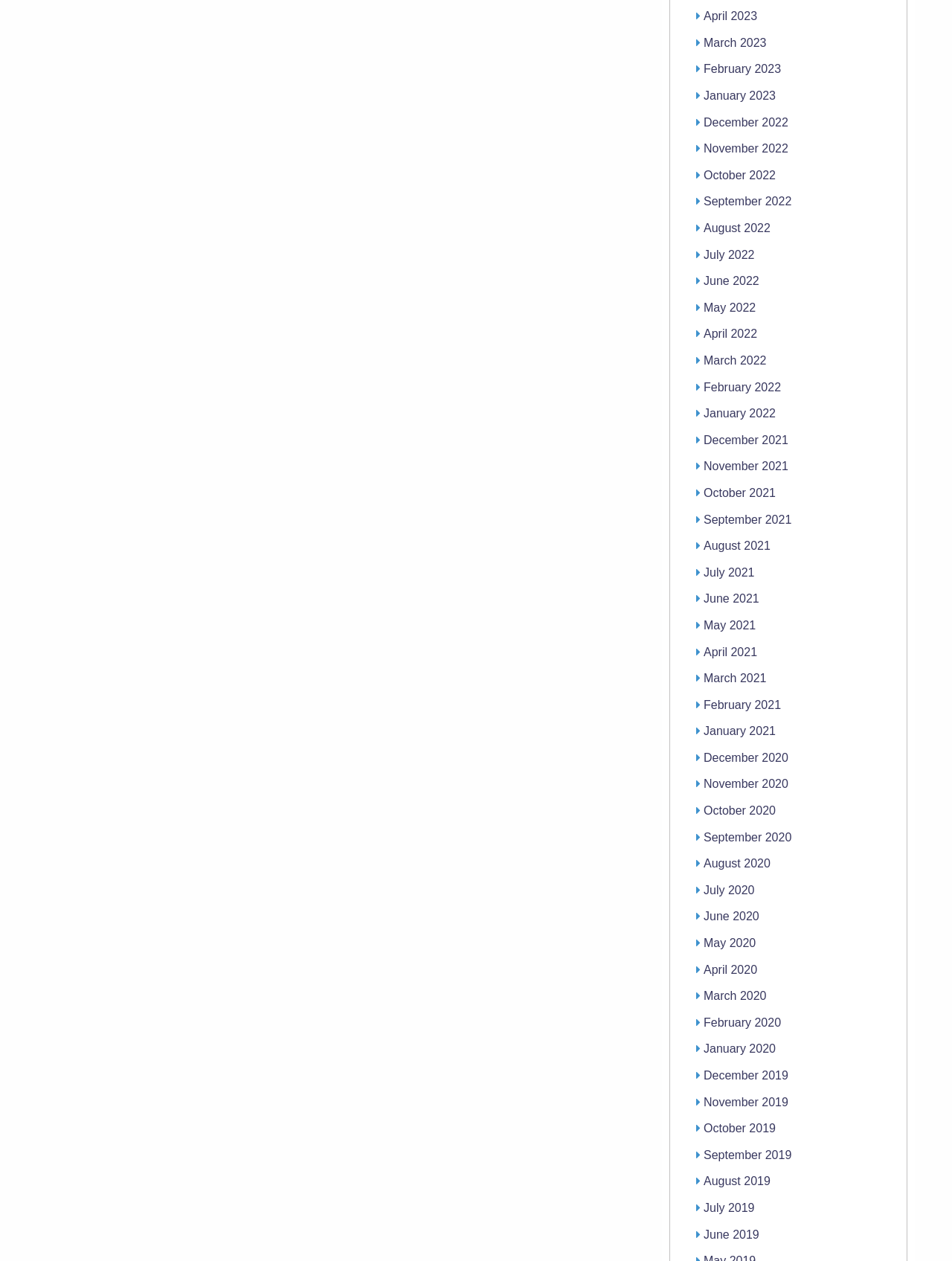Are the months listed in chronological order?
Provide a thorough and detailed answer to the question.

I examined the list of links and noticed that the months are listed in reverse chronological order, with the most recent month first and the earliest month last.